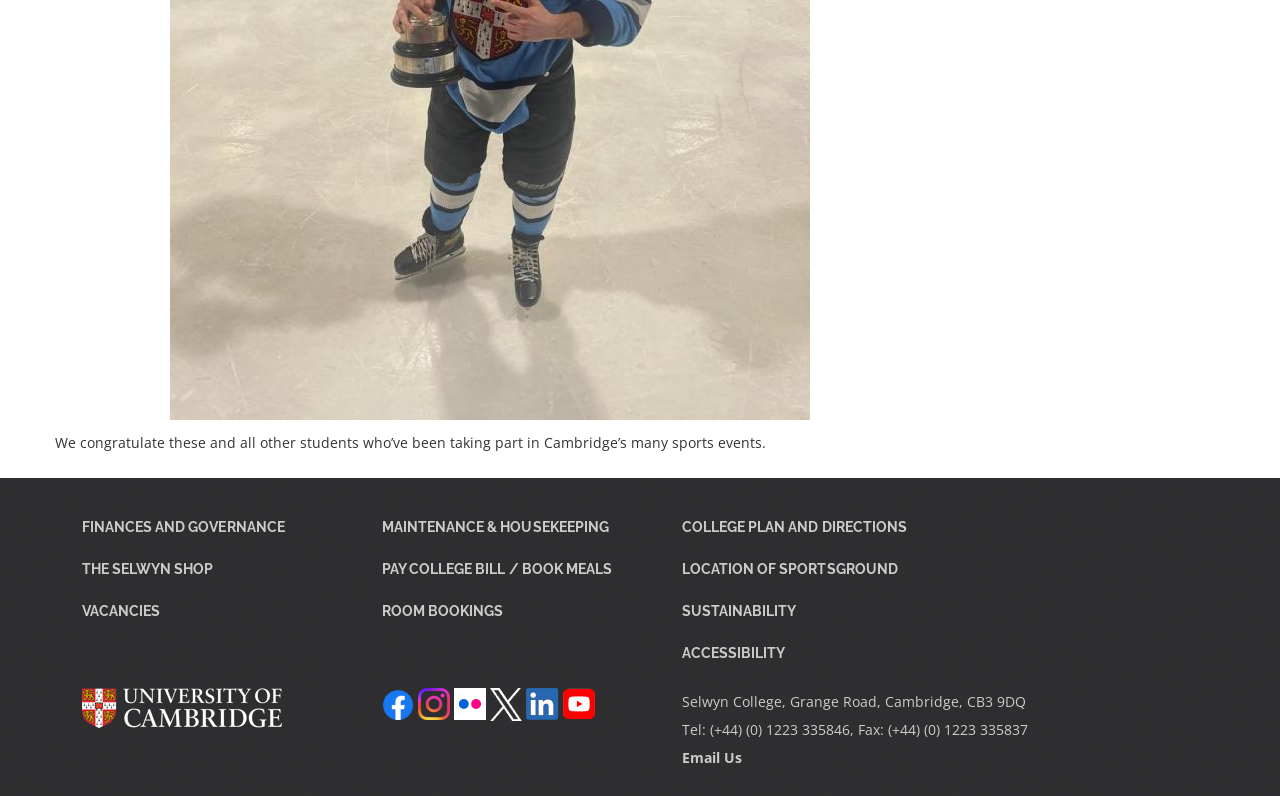Using details from the image, please answer the following question comprehensively:
What is the congratulatory message about?

The congratulatory message is about sports events because the StaticText element with ID 313 contains the text 'We congratulate these and all other students who’ve been taking part in Cambridge’s many sports events.'